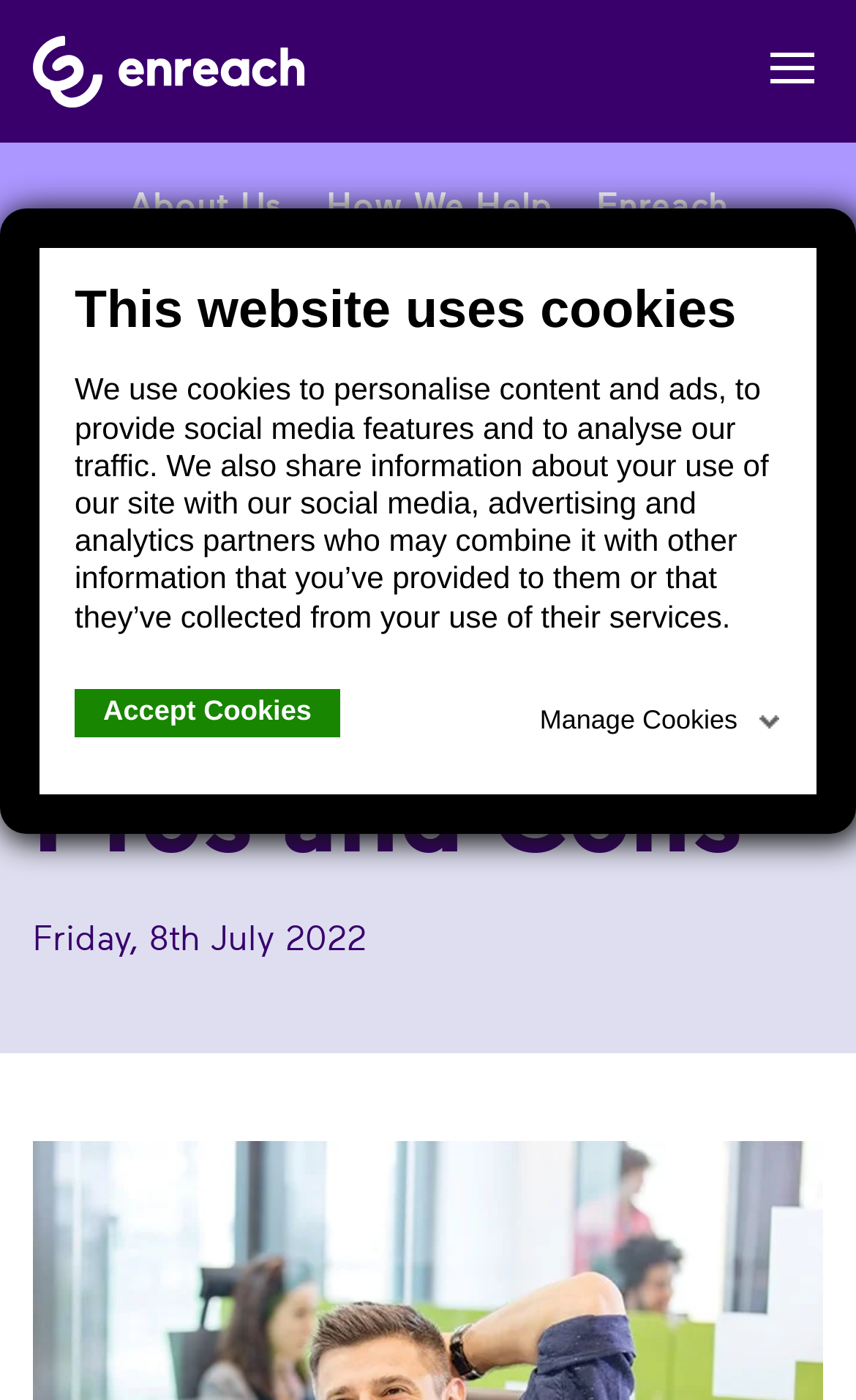Can you determine the main header of this webpage?

Business telephones: Pros and Cons